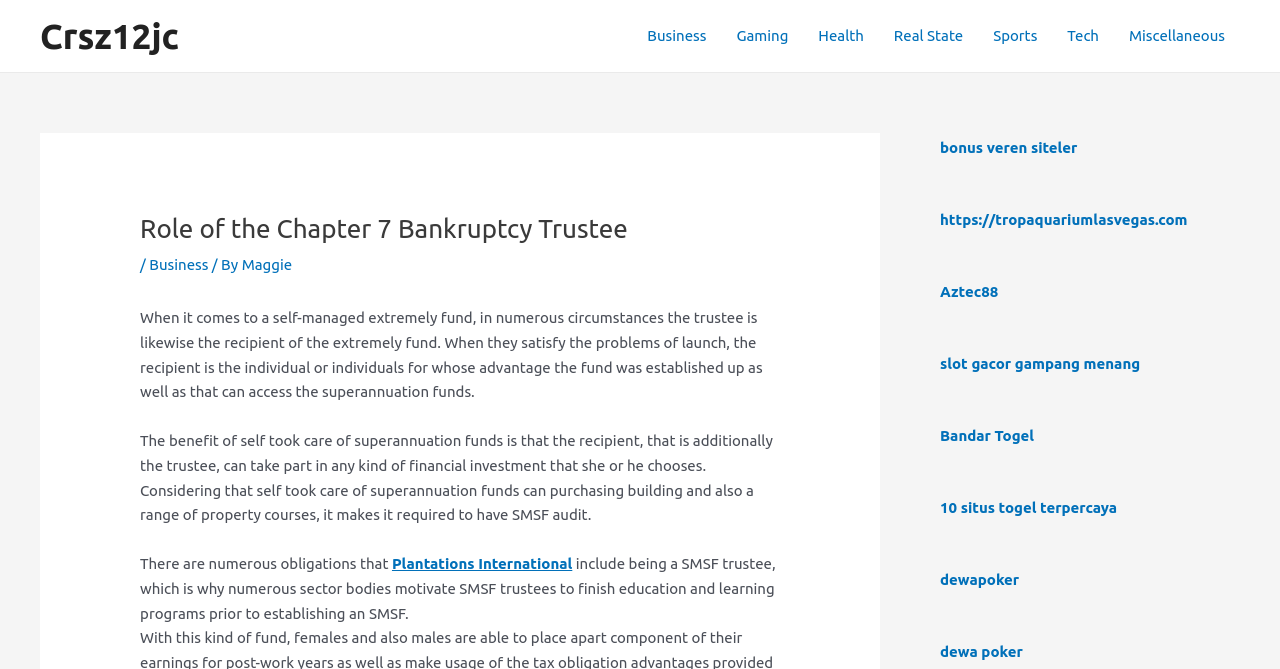Generate the text of the webpage's primary heading.

Role of the Chapter 7 Bankruptcy Trustee